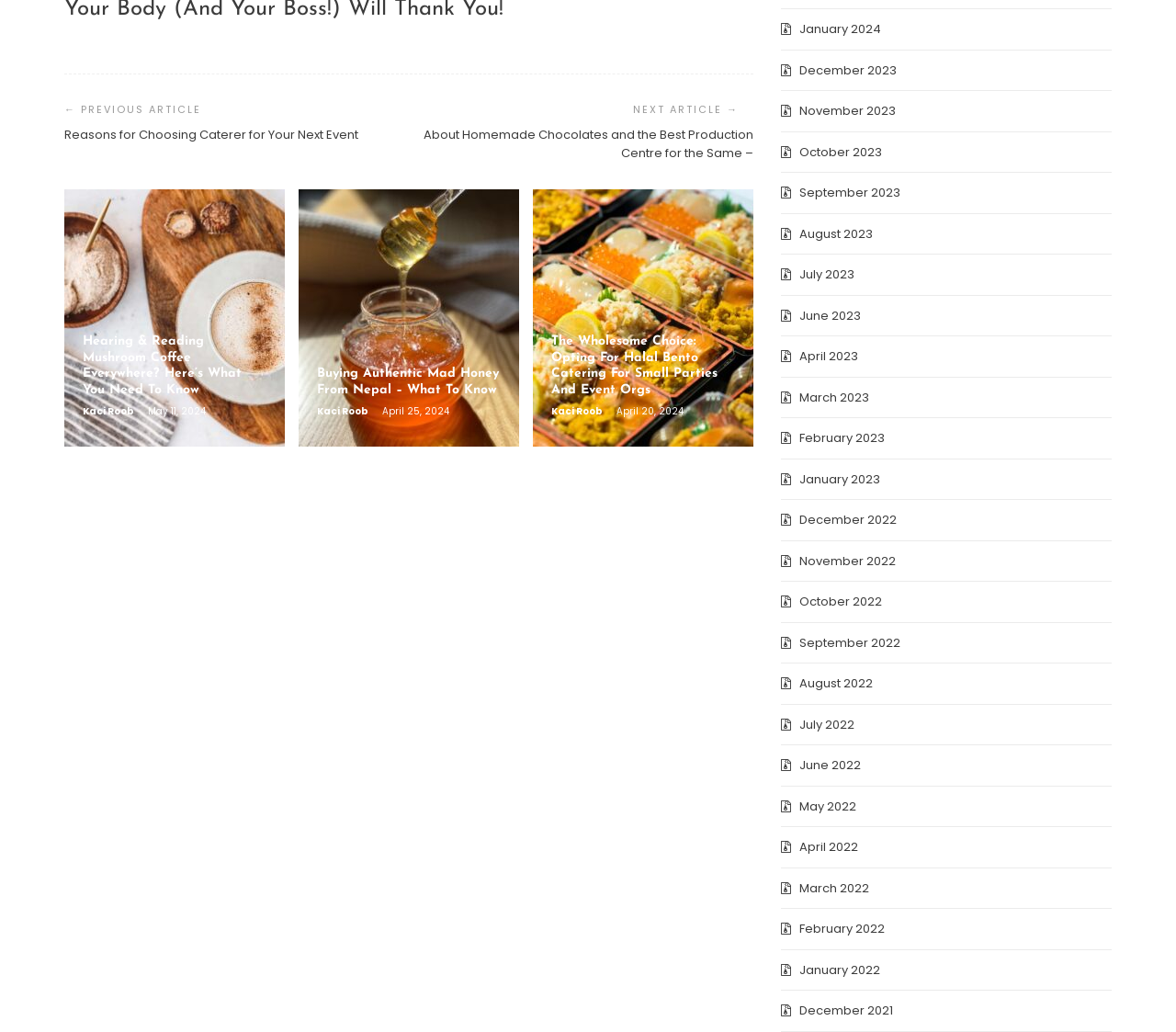Please predict the bounding box coordinates of the element's region where a click is necessary to complete the following instruction: "Read the article 'The Wholesome Choice: Opting For Halal Bento Catering For Small Parties And Event Orgs'". The coordinates should be represented by four float numbers between 0 and 1, i.e., [left, top, right, bottom].

[0.469, 0.323, 0.625, 0.386]